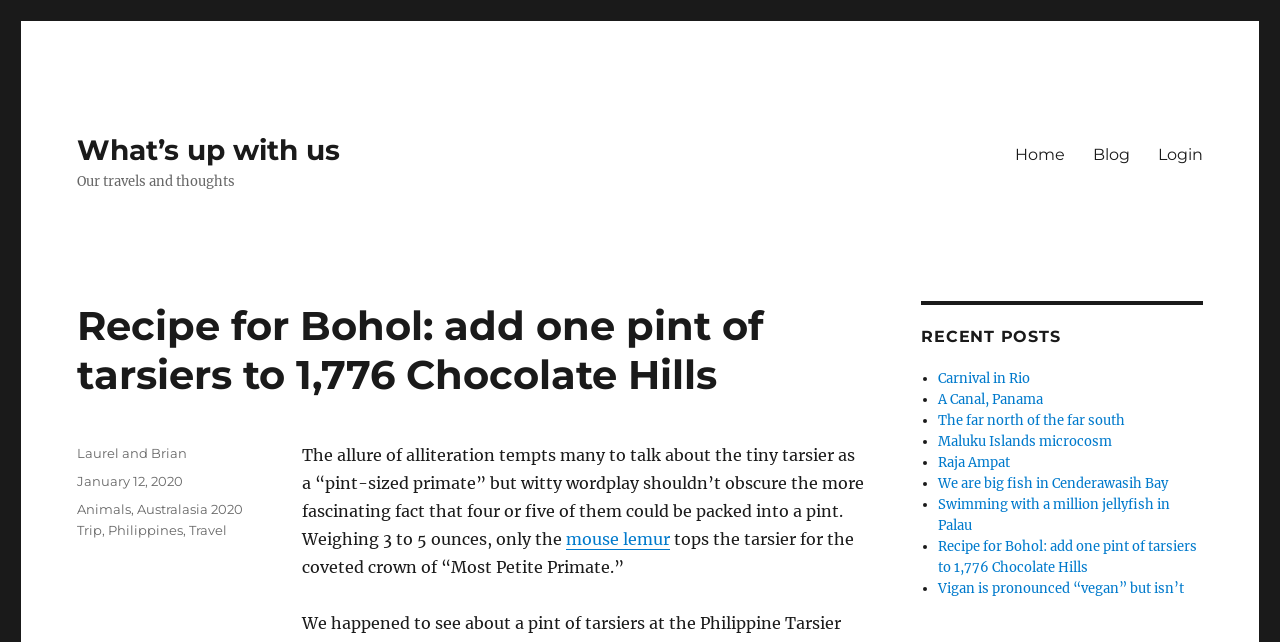What is the type of animal mentioned in the post?
Based on the image, answer the question in a detailed manner.

I found the answer by looking at the main content of the post, where it talks about the tarsier, a type of primate, and compares it to a mouse lemur.